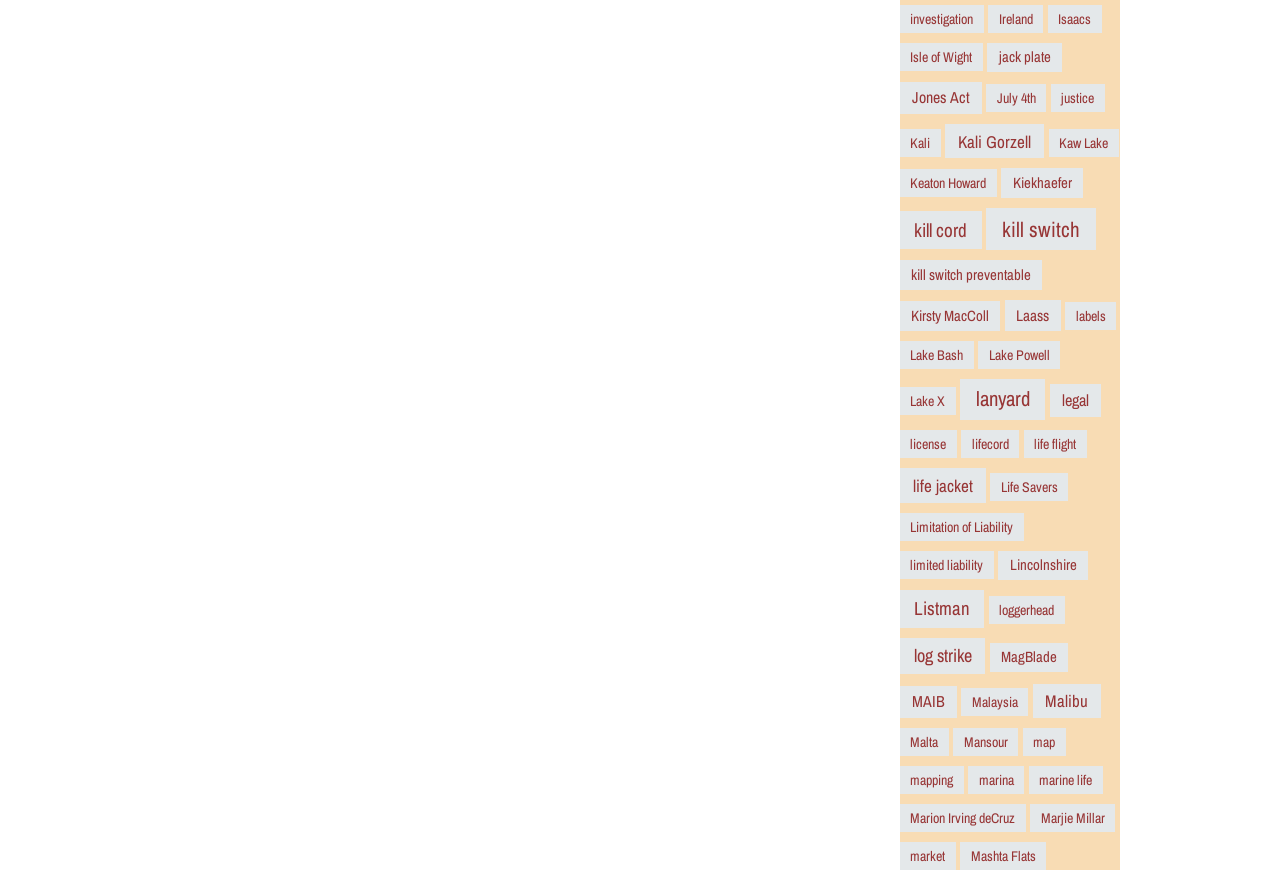Find the bounding box coordinates of the UI element according to this description: "Lincolnshire".

[0.78, 0.633, 0.85, 0.667]